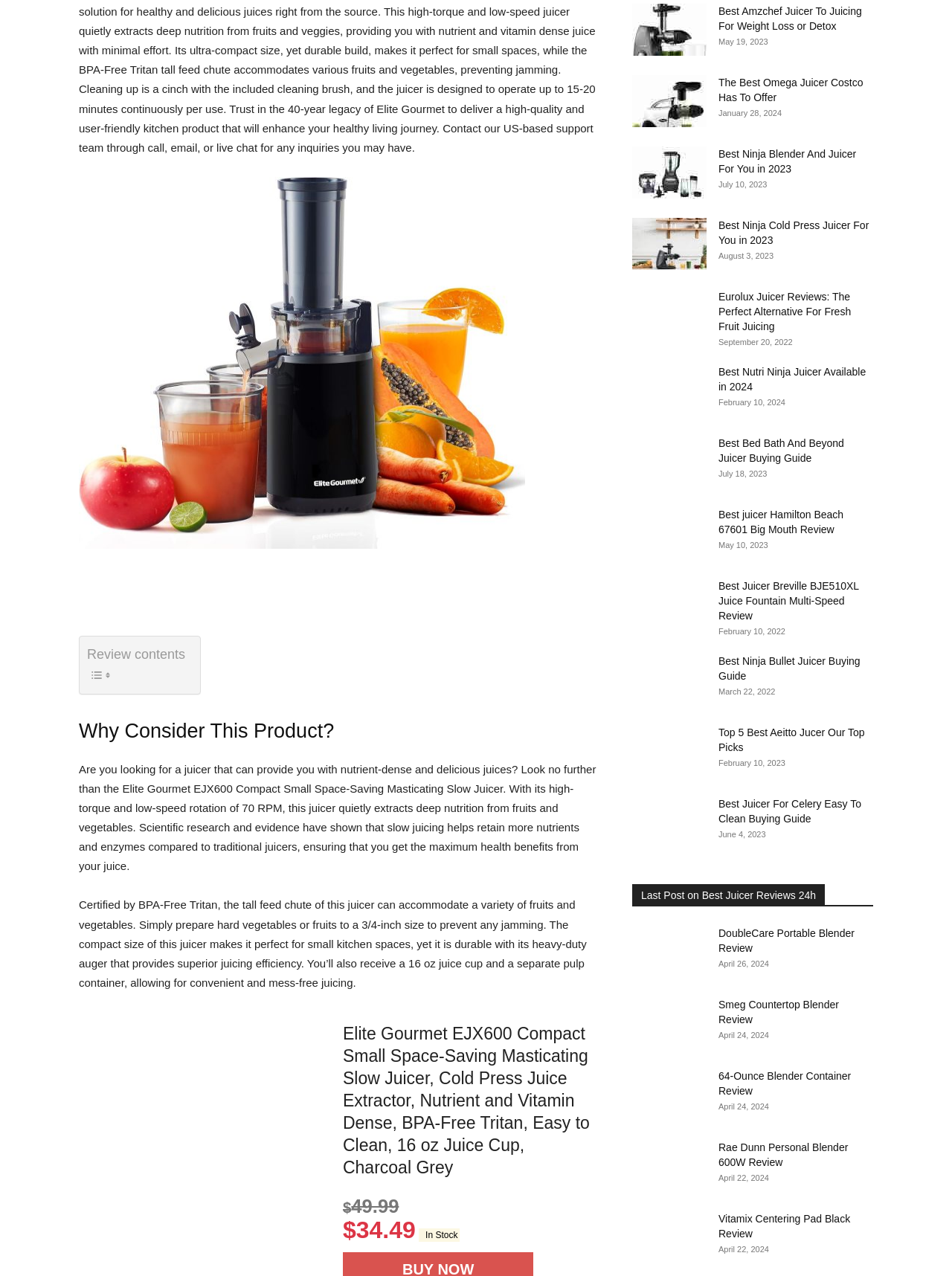Identify the bounding box coordinates of the clickable region required to complete the instruction: "View the Best Amzchef Juicer To Juicing For Weight Loss or Detox". The coordinates should be given as four float numbers within the range of 0 and 1, i.e., [left, top, right, bottom].

[0.664, 0.003, 0.742, 0.044]